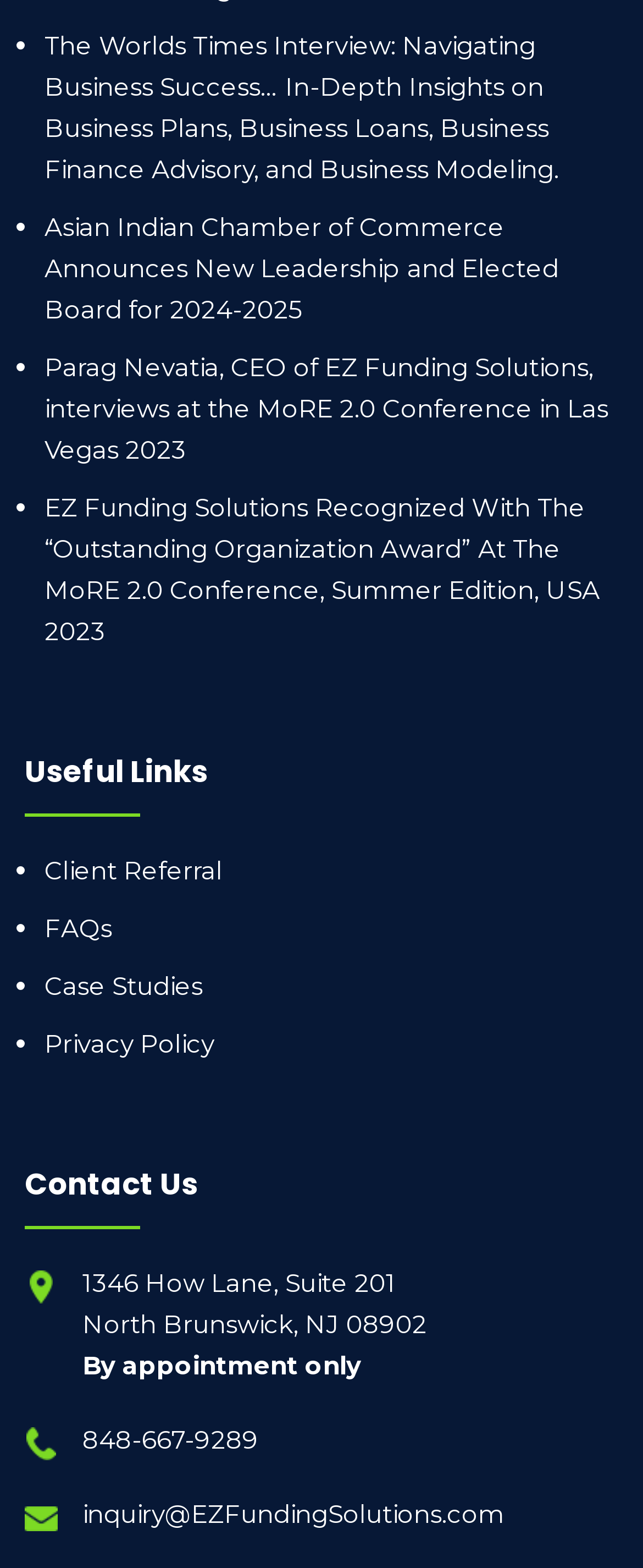Please identify the bounding box coordinates of the element that needs to be clicked to perform the following instruction: "Explore articles from March".

None